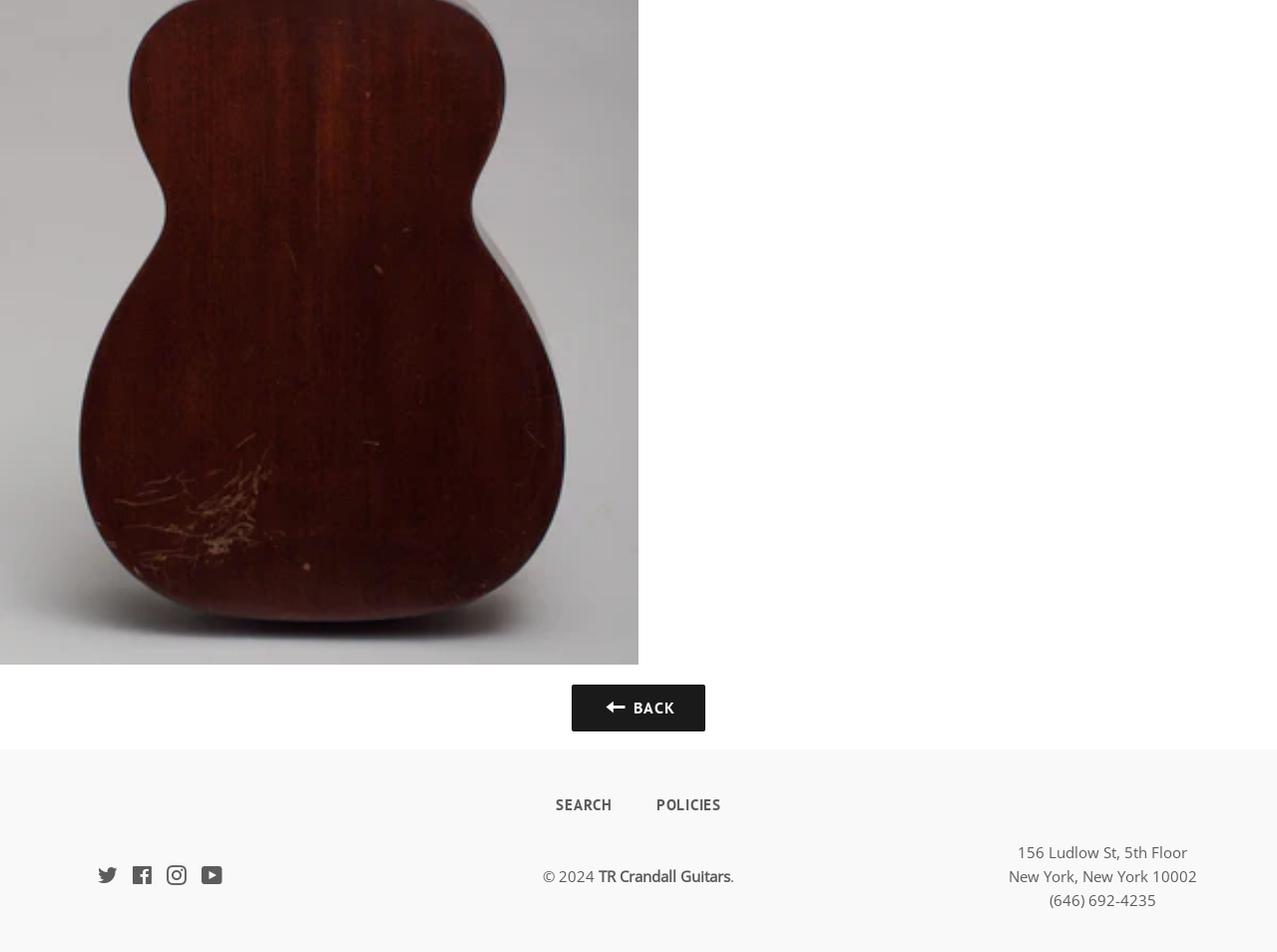Please identify the bounding box coordinates of the area that needs to be clicked to follow this instruction: "Click the link '391'".

None